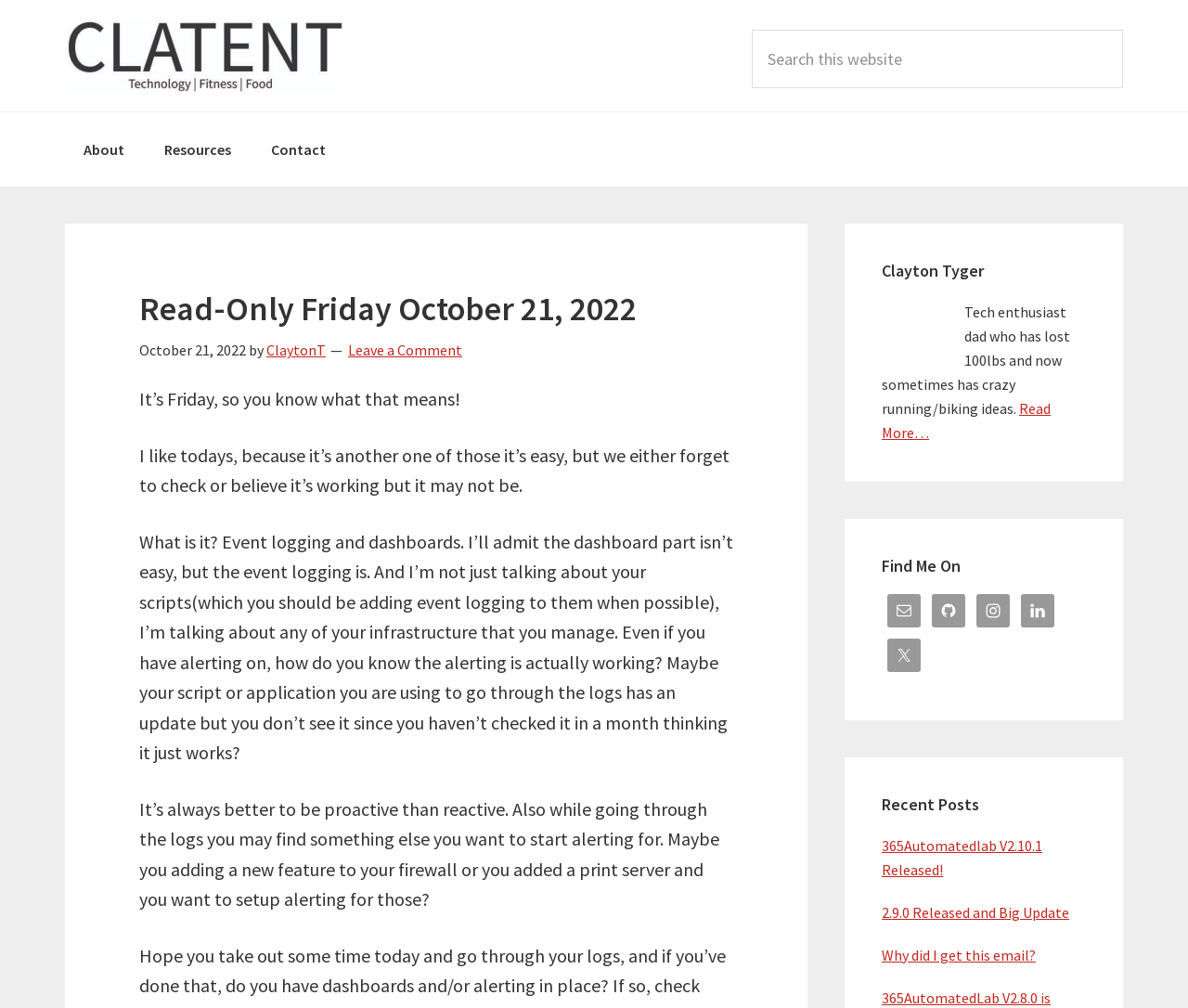What is the author's name?
Please provide a detailed and comprehensive answer to the question.

The author's name can be found in the header section of the webpage, where it says 'Read-Only Friday October 21, 2022' followed by 'by ClaytonT'.